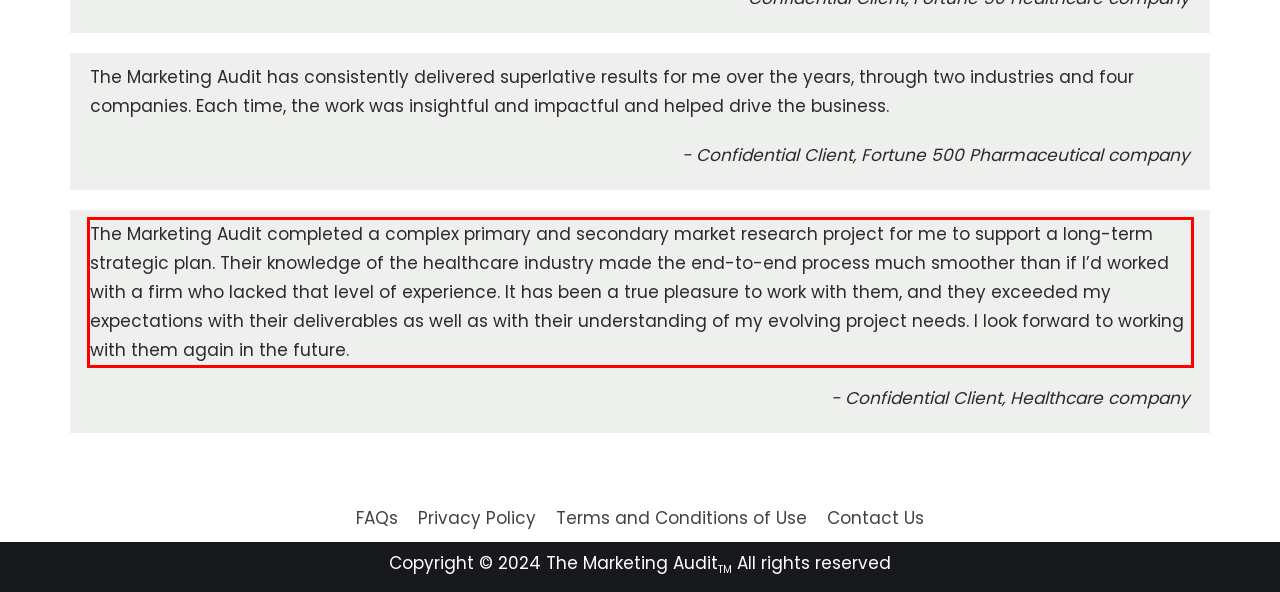By examining the provided screenshot of a webpage, recognize the text within the red bounding box and generate its text content.

The Marketing Audit completed a complex primary and secondary market research project for me to support a long-term strategic plan. Their knowledge of the healthcare industry made the end-to-end process much smoother than if I’d worked with a firm who lacked that level of experience. It has been a true pleasure to work with them, and they exceeded my expectations with their deliverables as well as with their understanding of my evolving project needs. I look forward to working with them again in the future.